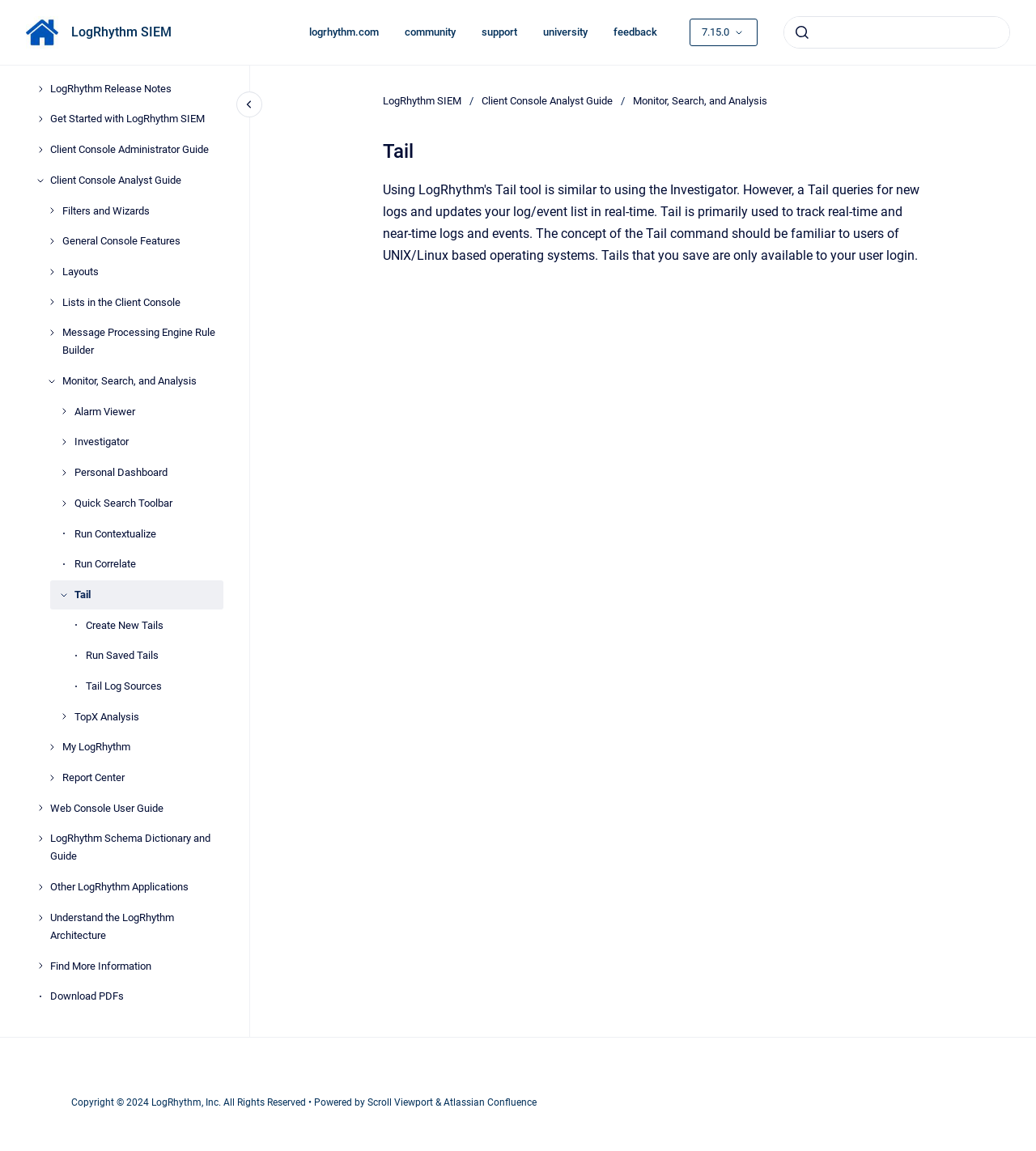Describe all the visual and textual components of the webpage comprehensively.

This webpage is about LogRhythm's Tail tool, which is similar to the Investigator. The page has a navigation menu at the top with links to the homepage, LogRhythm SIEM, community, support, university, and feedback. Below the navigation menu, there is a search bar with a submit button.

The main content of the page is divided into two sections. On the left side, there is a navigation menu with links to various guides and resources, including LogRhythm Release Notes, Get Started with LogRhythm SIEM, Client Console Administrator Guide, and more. Each link has a corresponding button that can be expanded to show submenus.

On the right side, there is a header with the title "Tail" and a content area with a breadcrumb navigation menu that shows the current location: LogRhythm SIEM > Client Console Analyst Guide > Monitor, Search, and Analysis > Tail. Below the breadcrumb menu, there is a list of links related to Monitor, Search, and Analysis, including Alarm Viewer, Investigator, Personal Dashboard, and more. Each link has a corresponding button that can be expanded to show submenus.

At the bottom of the page, there is a footer with copyright information and a "Powered by" statement.

Overall, the page provides access to various resources and guides related to LogRhythm's Tail tool and its functionality.